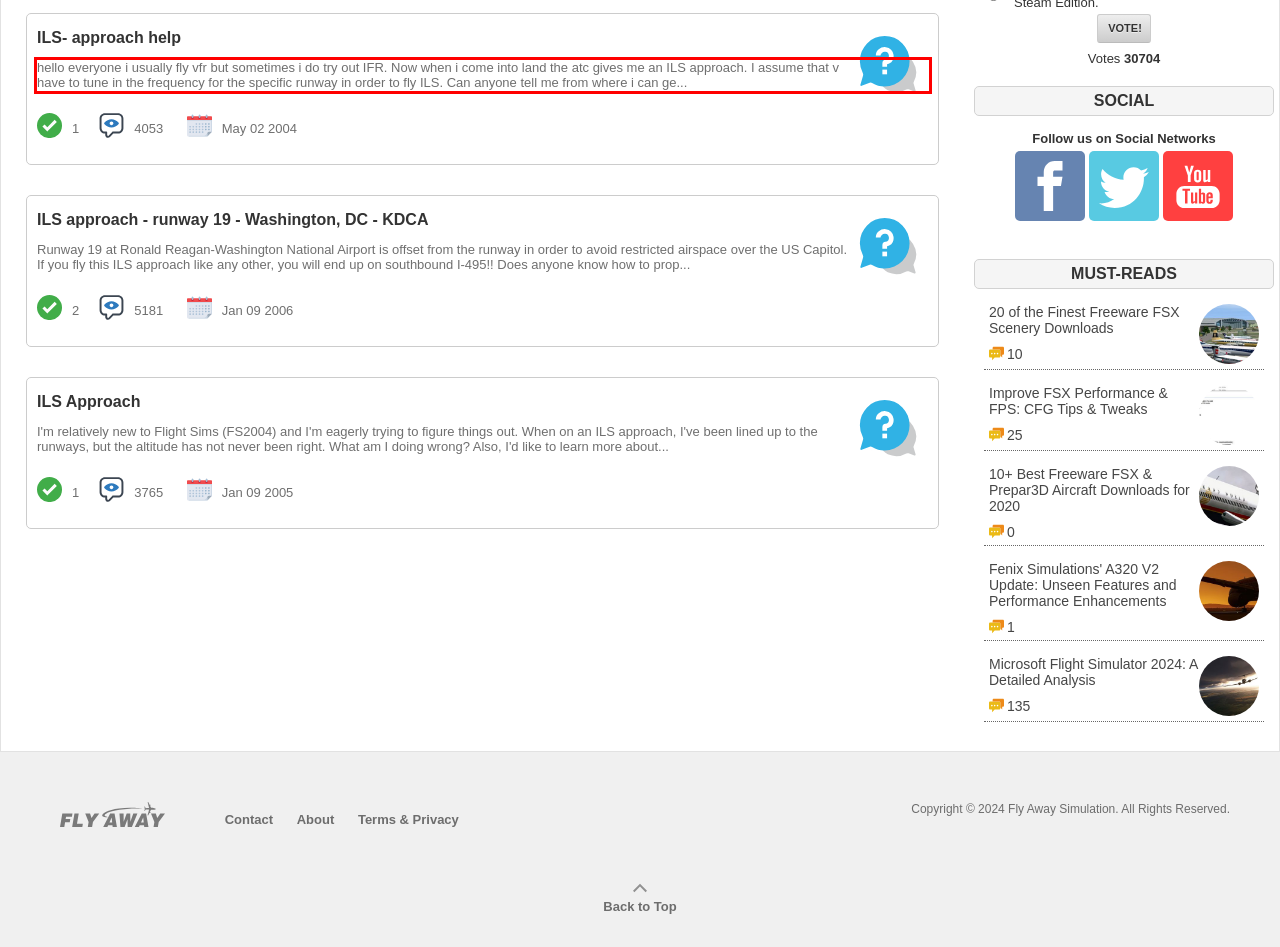Please analyze the provided webpage screenshot and perform OCR to extract the text content from the red rectangle bounding box.

hello everyone i usually fly vfr but sometimes i do try out IFR. Now when i come into land the atc gives me an ILS approach. I assume that v have to tune in the frequency for the specific runway in order to fly ILS. Can anyone tell me from where i can ge...